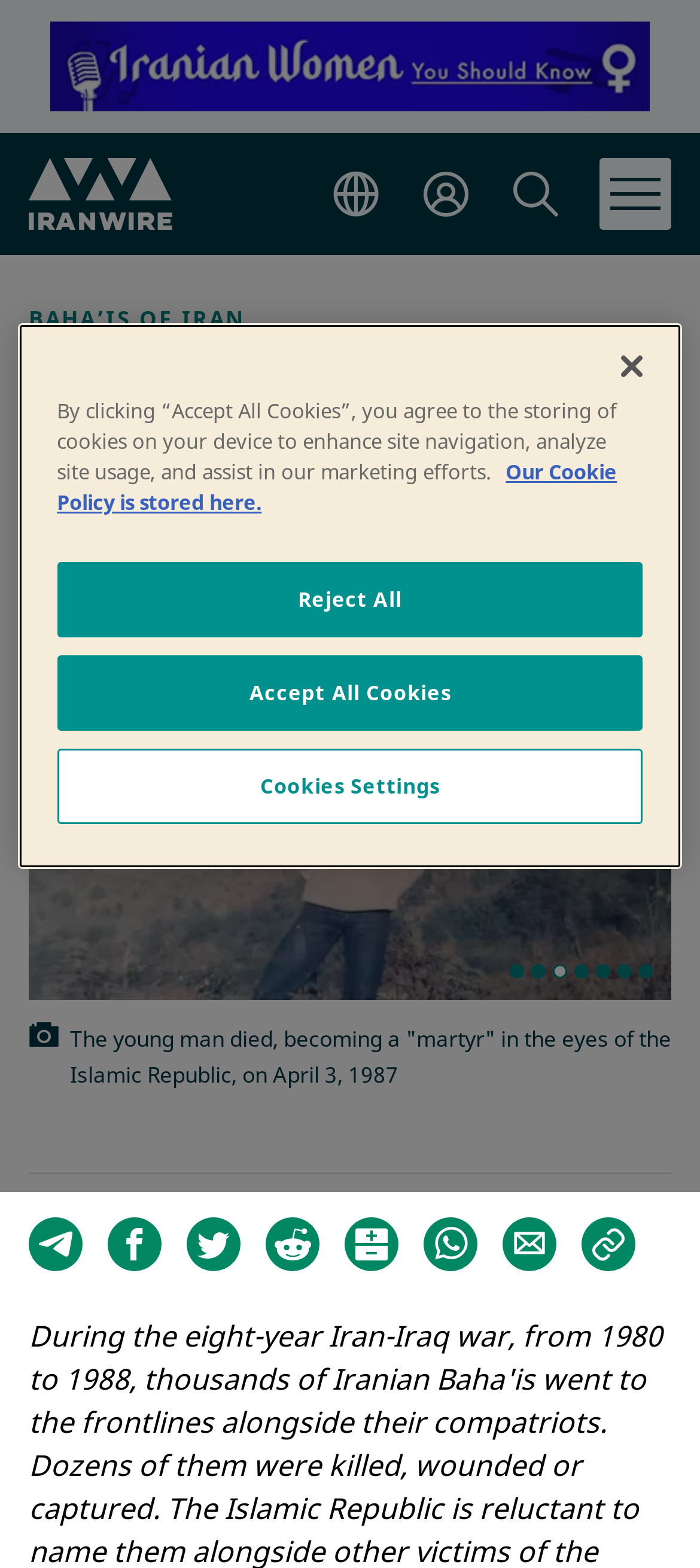Please identify the bounding box coordinates of the region to click in order to complete the task: "Share via telegram". The coordinates must be four float numbers between 0 and 1, specified as [left, top, right, bottom].

[0.041, 0.776, 0.118, 0.81]